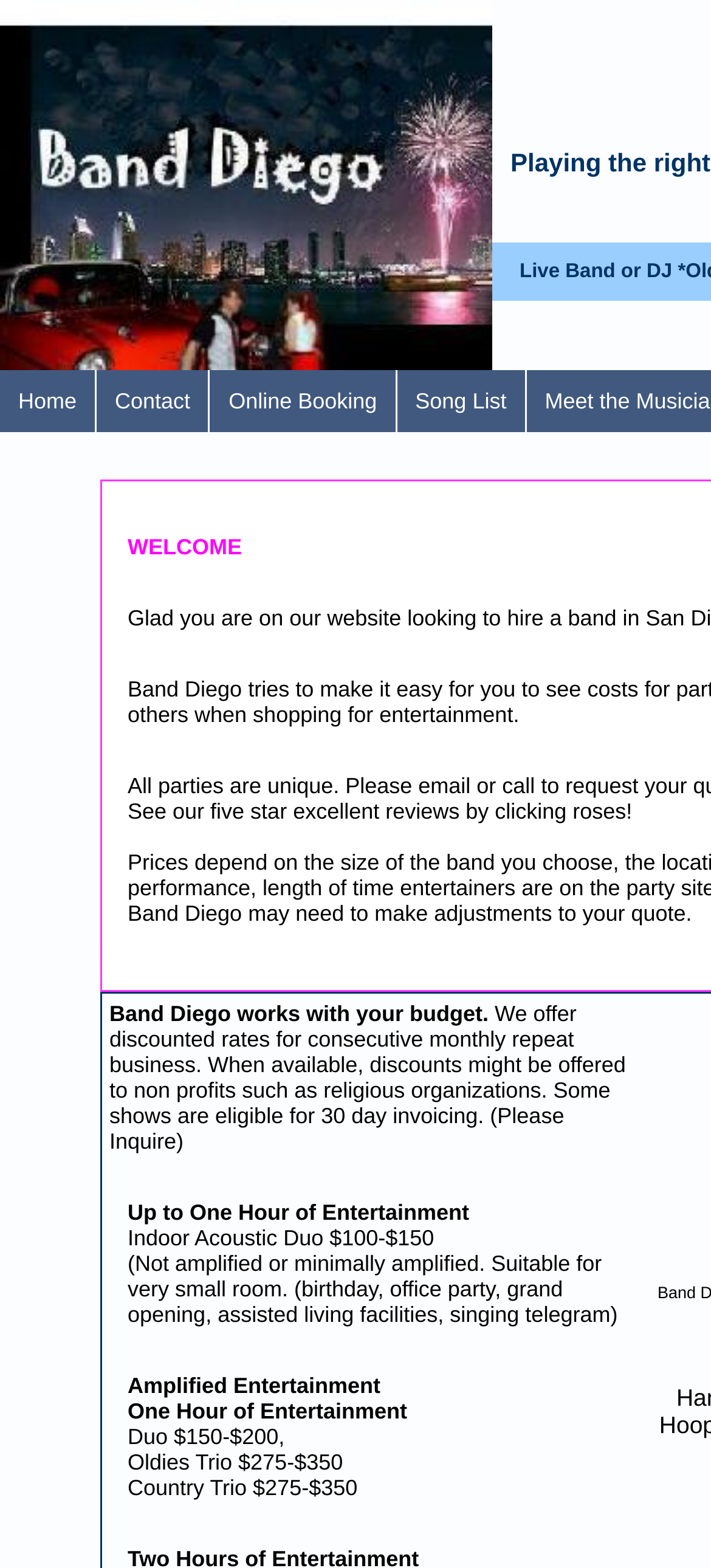Using the provided description: "Home", find the bounding box coordinates of the corresponding UI element. The output should be four float numbers between 0 and 1, in the format [left, top, right, bottom].

[0.0, 0.236, 0.136, 0.276]